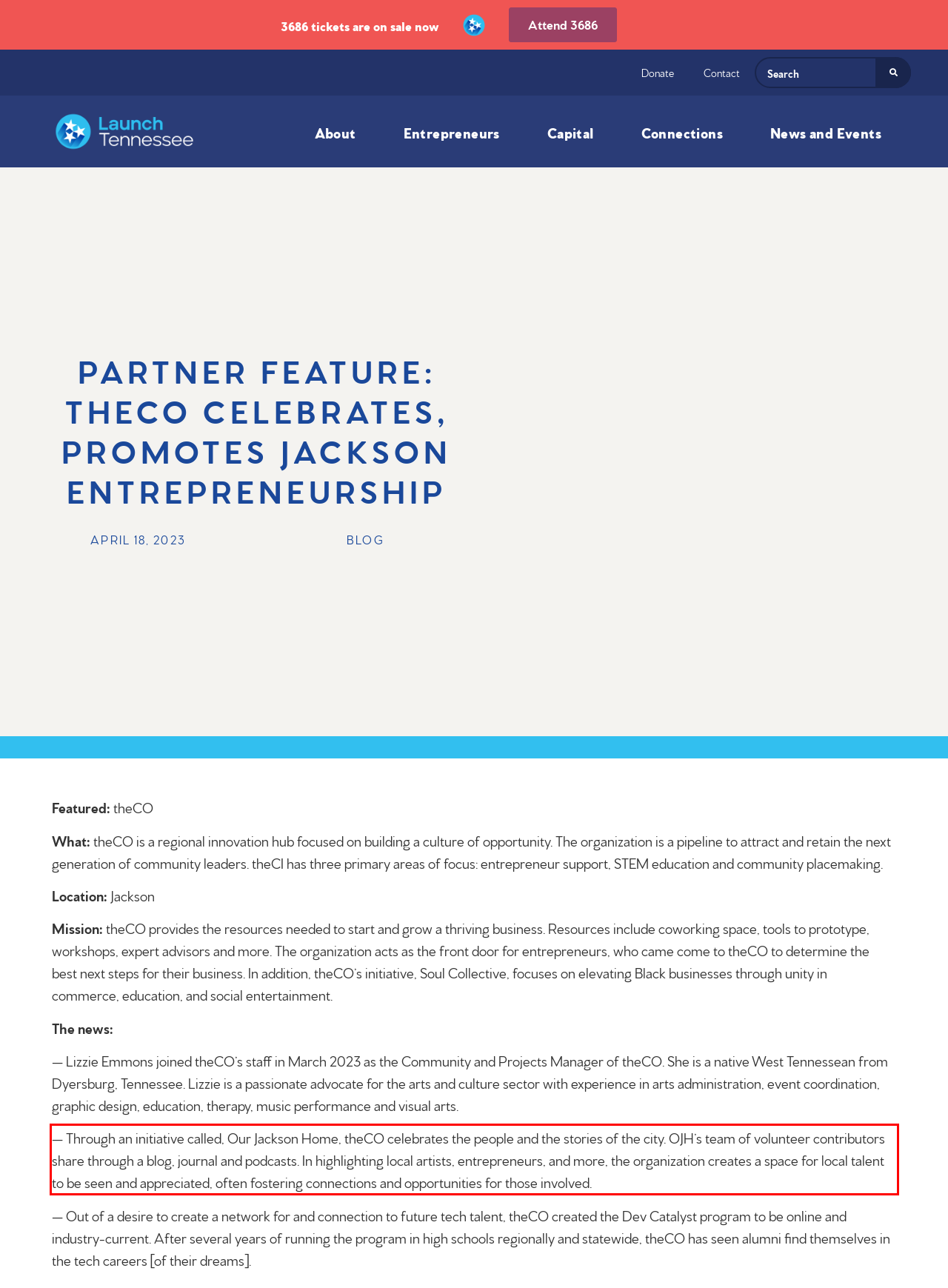Extract and provide the text found inside the red rectangle in the screenshot of the webpage.

— Through an initiative called, Our Jackson Home, theCO celebrates the people and the stories of the city. OJH’s team of volunteer contributors share through a blog, journal and podcasts. In highlighting local artists, entrepreneurs, and more, the organization creates a space for local talent to be seen and appreciated, often fostering connections and opportunities for those involved.